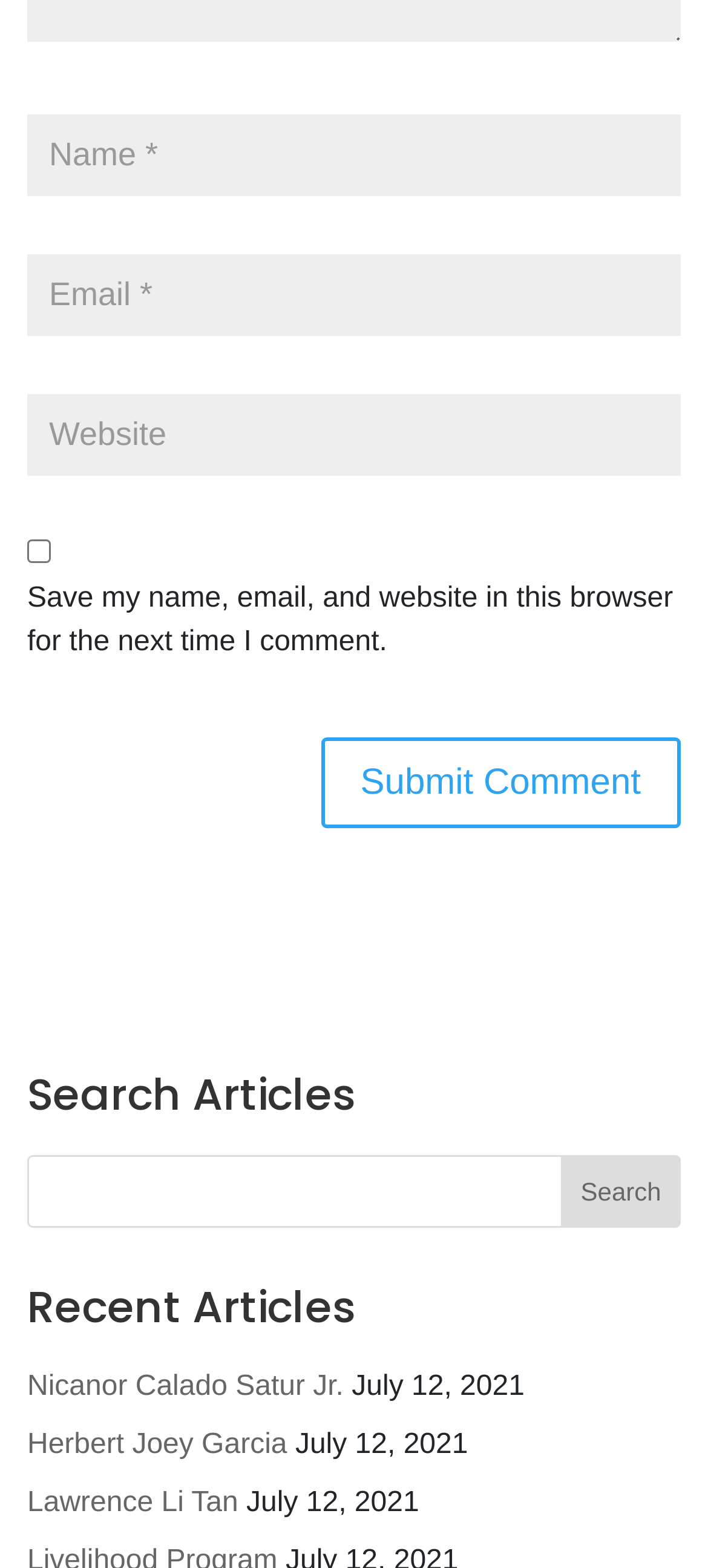Consider the image and give a detailed and elaborate answer to the question: 
Who is the author of the first article?

The first article is listed under the 'Recent Articles' section and has a link labeled 'Nicanor Calado Satur Jr.', suggesting that this is the author of the article.